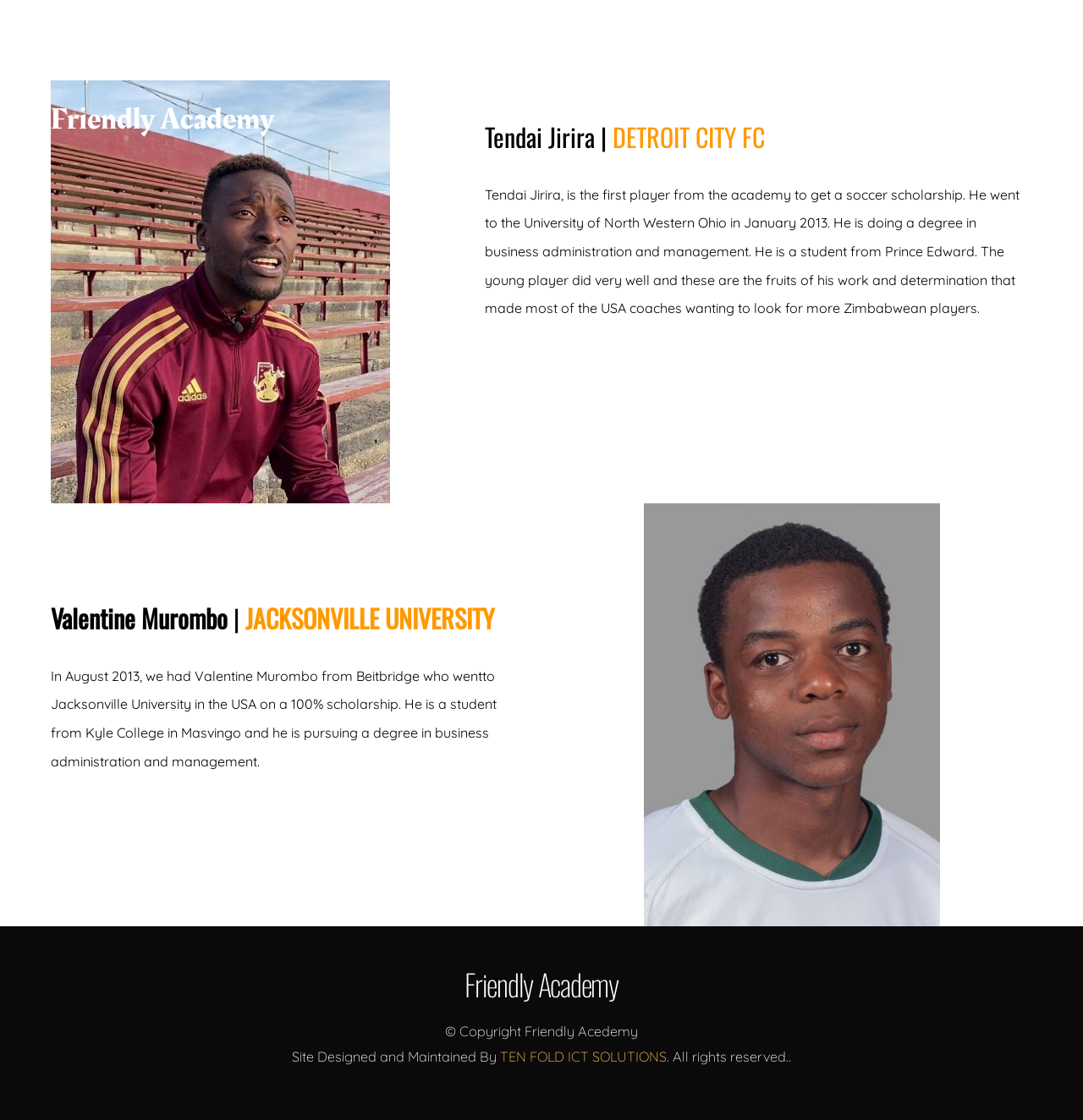Please indicate the bounding box coordinates of the element's region to be clicked to achieve the instruction: "Click on Home". Provide the coordinates as four float numbers between 0 and 1, i.e., [left, top, right, bottom].

[0.376, 0.072, 0.432, 0.141]